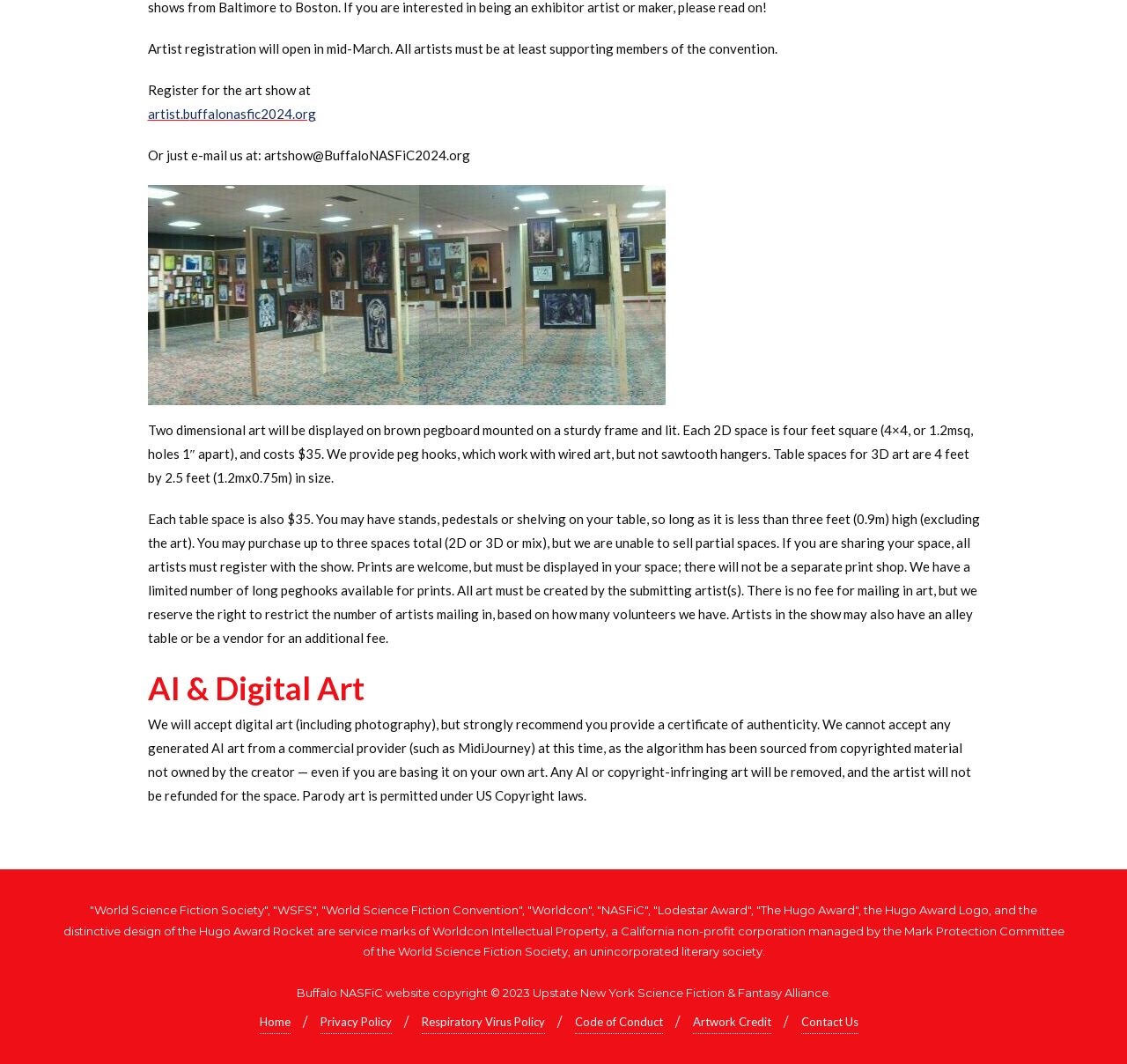Using the provided element description "Home", determine the bounding box coordinates of the UI element.

[0.23, 0.951, 0.258, 0.972]